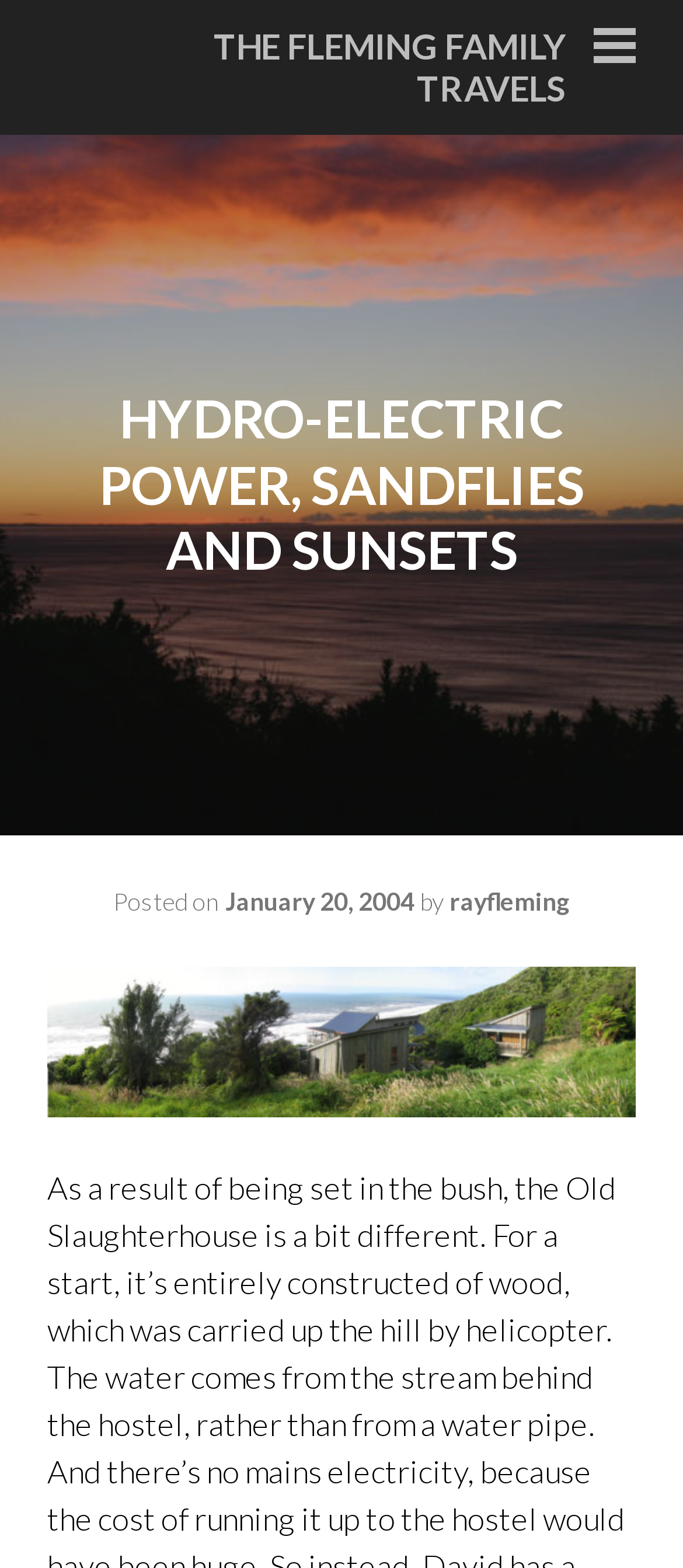What is the position of the primary menu button?
Respond to the question with a well-detailed and thorough answer.

I found the button element with the text 'PRIMARY MENU' at coordinates [0.869, 0.015, 0.931, 0.046], which is located at the top right of the webpage.